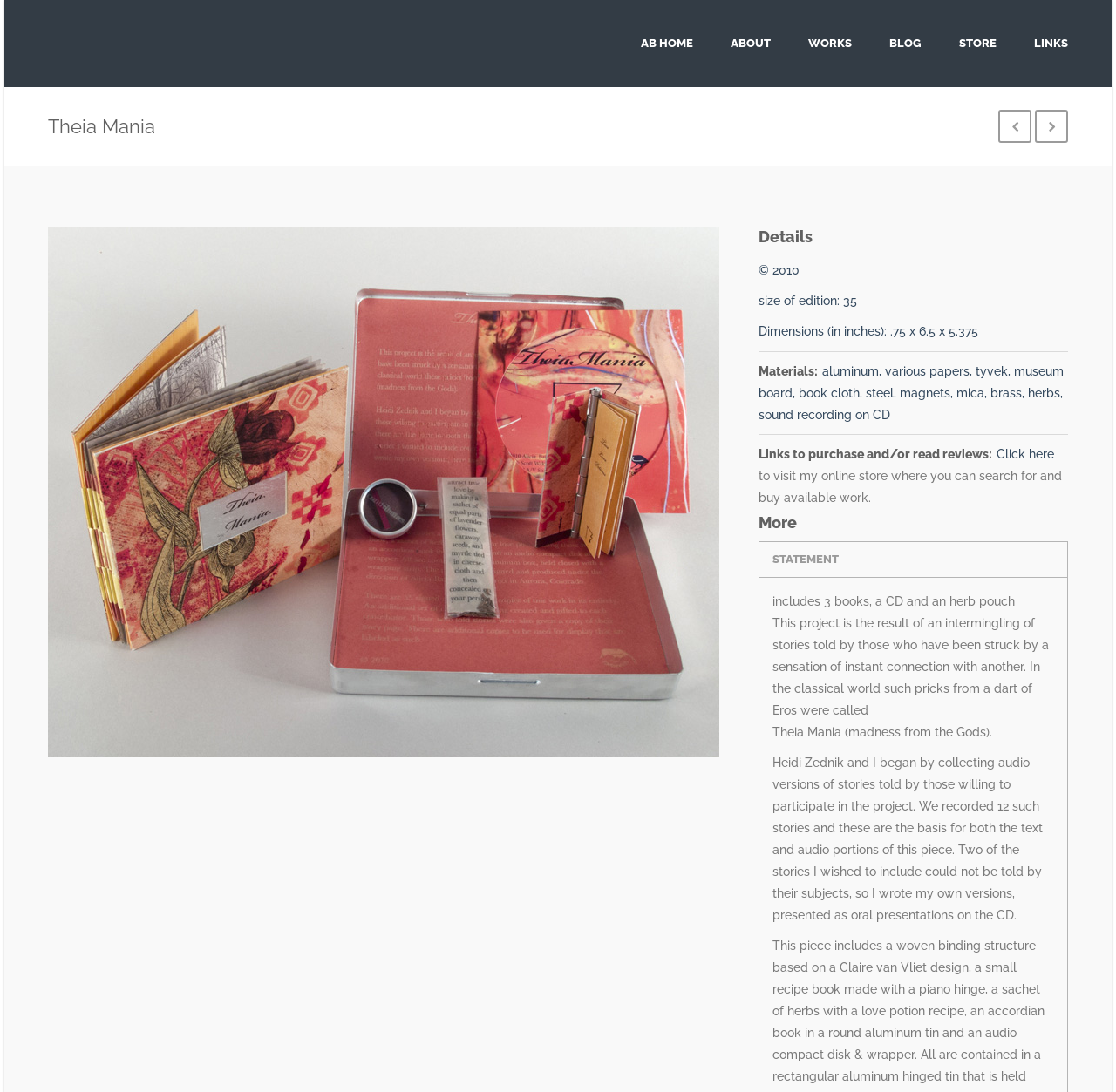Using the given description, provide the bounding box coordinates formatted as (top-left x, top-left y, bottom-right x, bottom-right y), with all values being floating point numbers between 0 and 1. Description: AB Home

[0.563, 0.0, 0.632, 0.08]